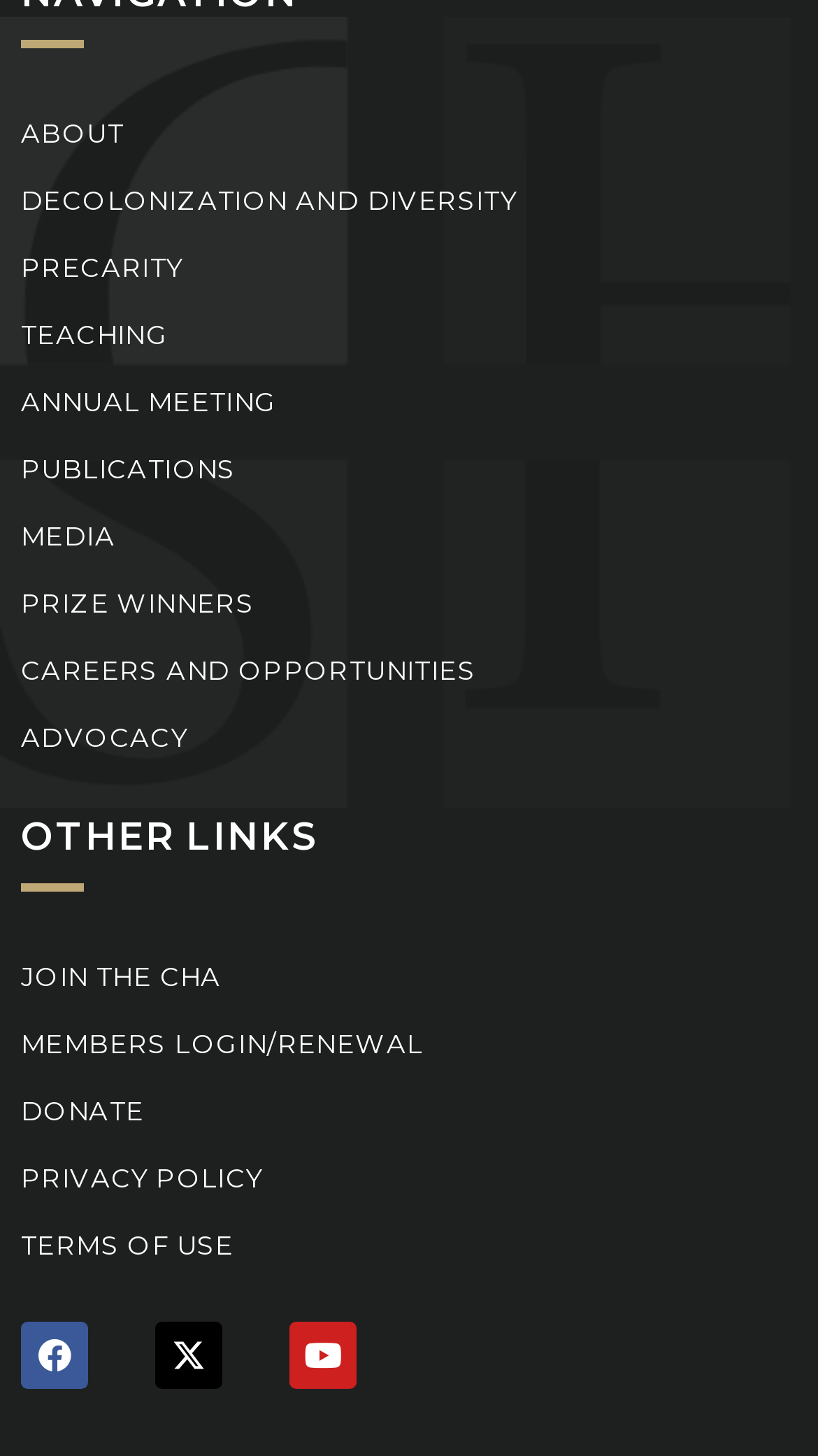Give a one-word or one-phrase response to the question:
How many links are present under the 'OTHER LINKS' heading?

5